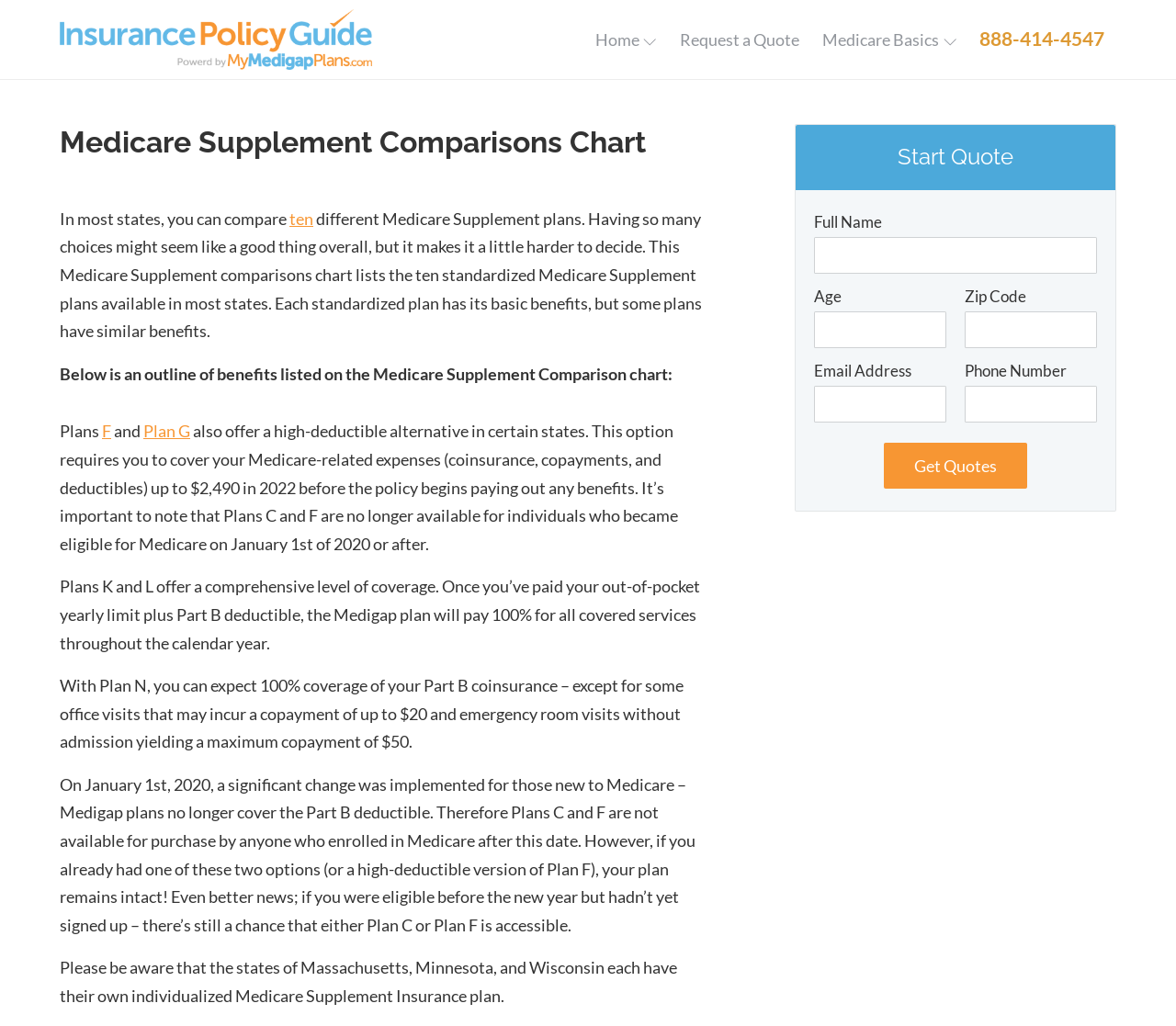Please determine the bounding box coordinates of the area that needs to be clicked to complete this task: 'Click the 'Get Quotes' button'. The coordinates must be four float numbers between 0 and 1, formatted as [left, top, right, bottom].

[0.752, 0.431, 0.873, 0.476]